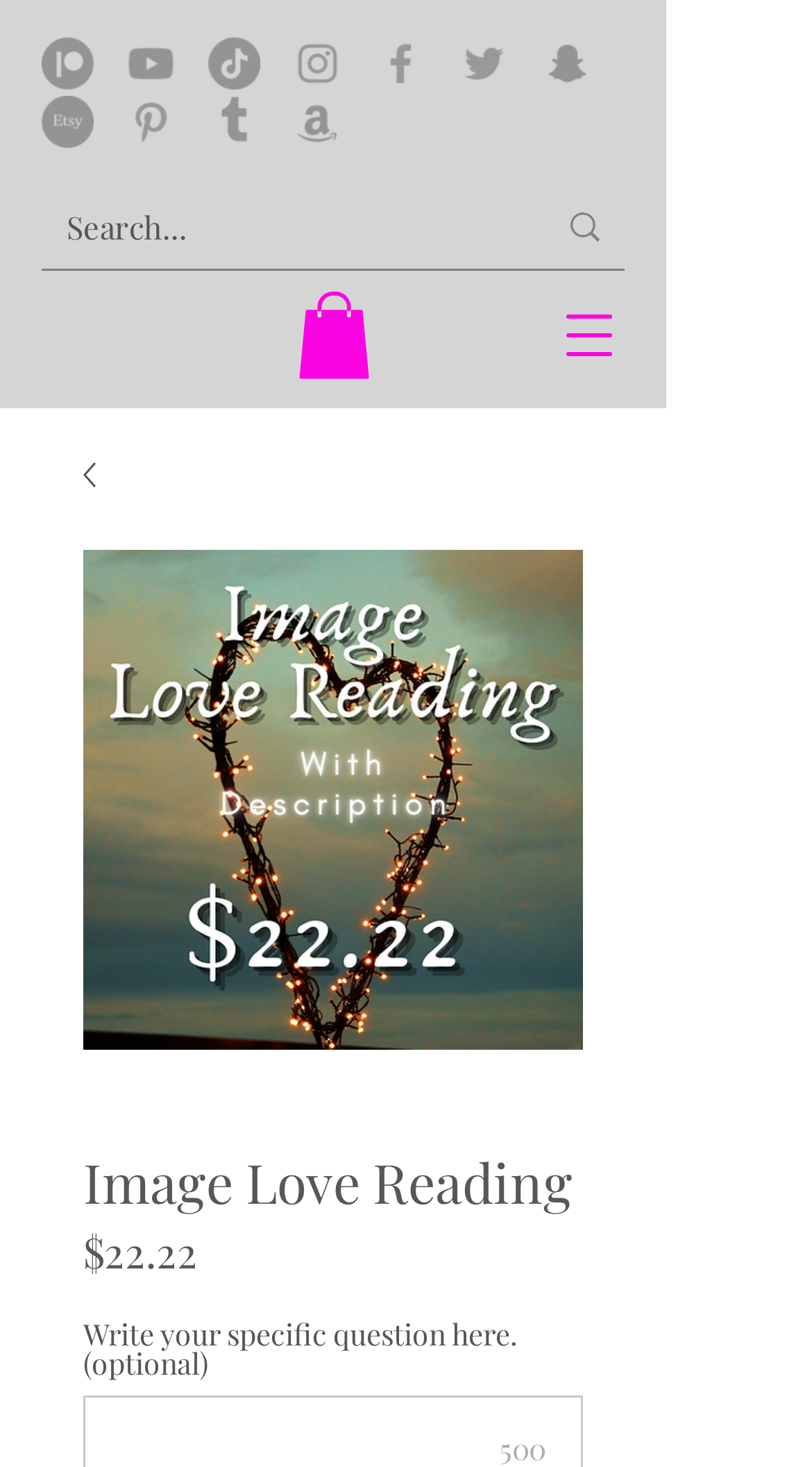Using details from the image, please answer the following question comprehensively:
What is the price of Image Love Reading?

The price of Image Love Reading can be found on the webpage by looking at the section that describes the product. Specifically, it is located below the product image and above the 'Write your specific question here. (optional)' text. The price is displayed as a static text element with the value '$22.22'.